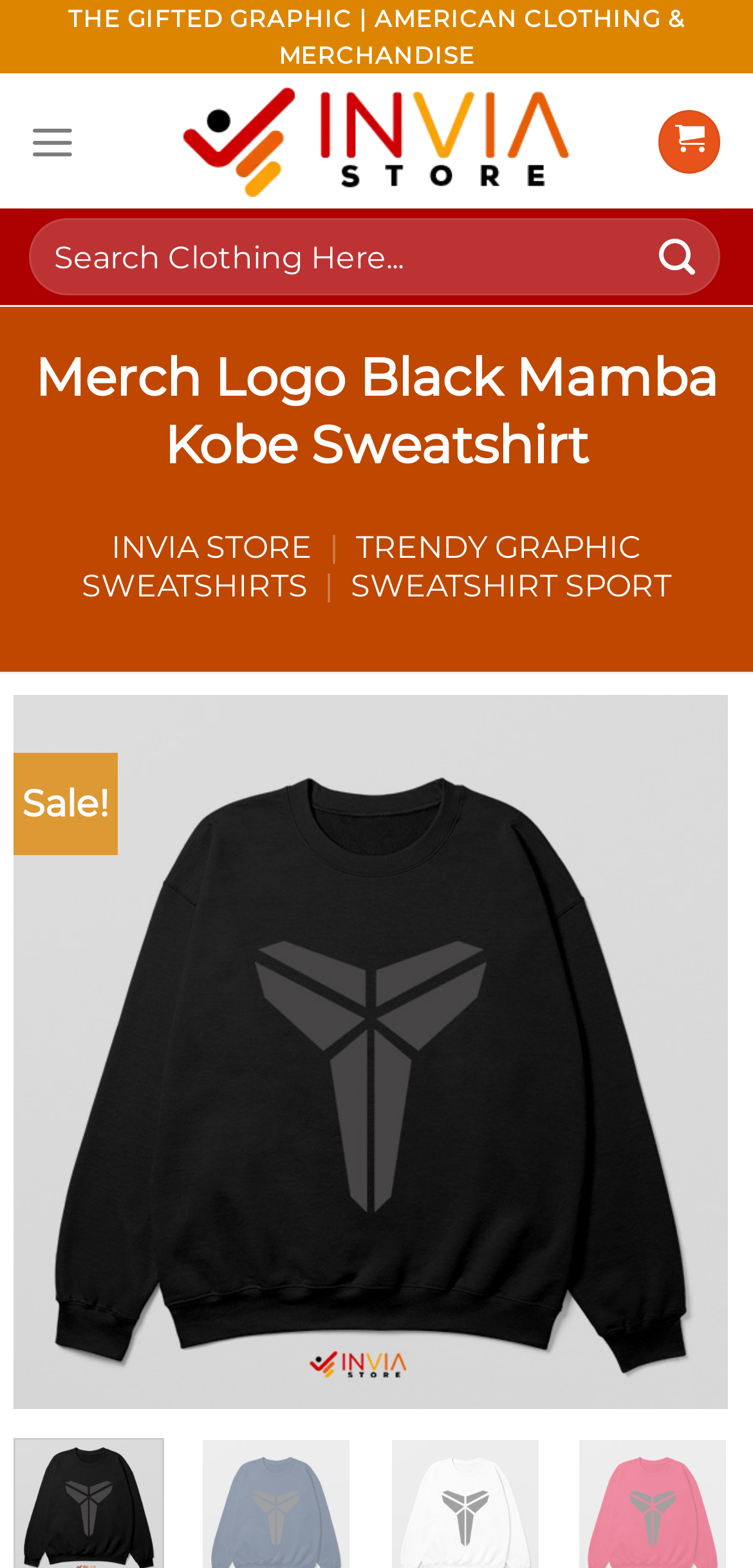Locate the bounding box of the user interface element based on this description: "Trendy Graphic Sweatshirts".

[0.108, 0.338, 0.852, 0.385]